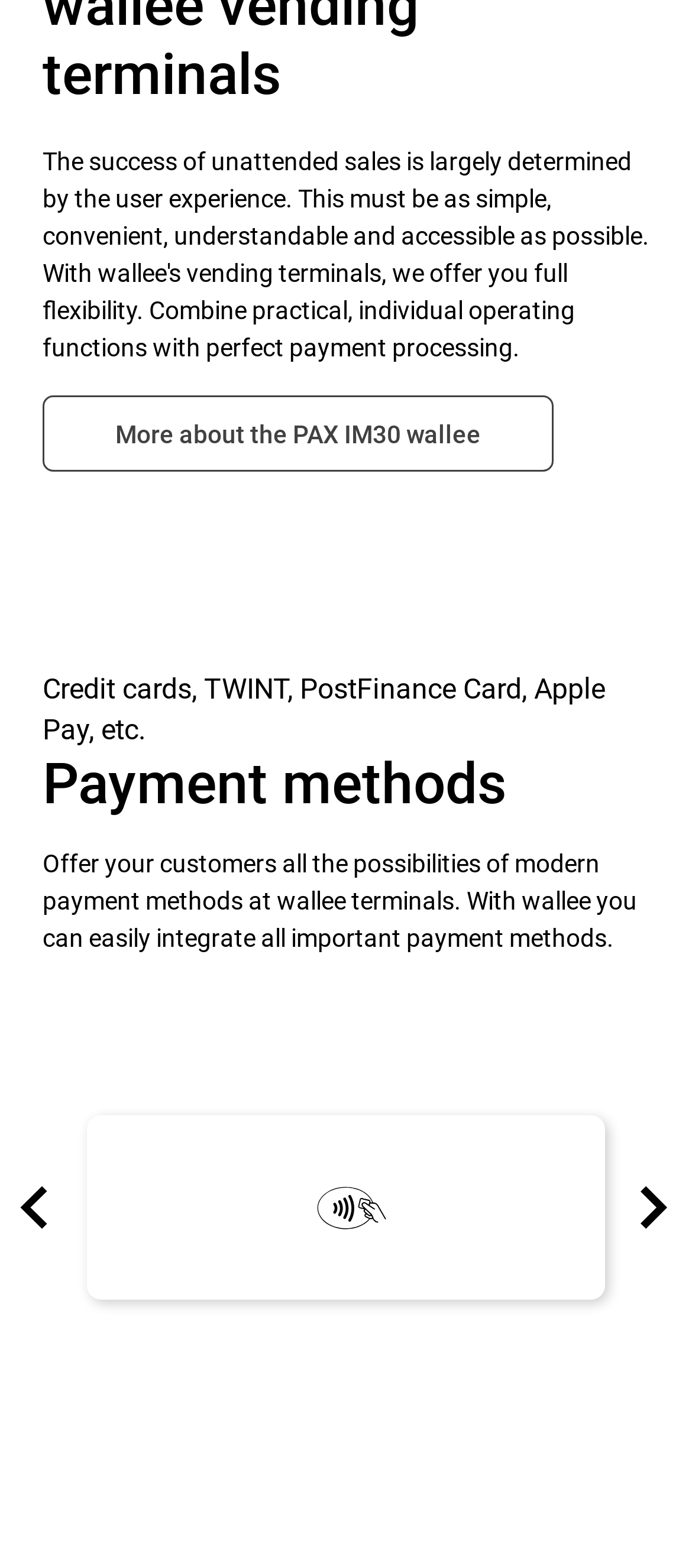What is the purpose of wallee terminals?
Using the image, provide a concise answer in one word or a short phrase.

To integrate payment methods